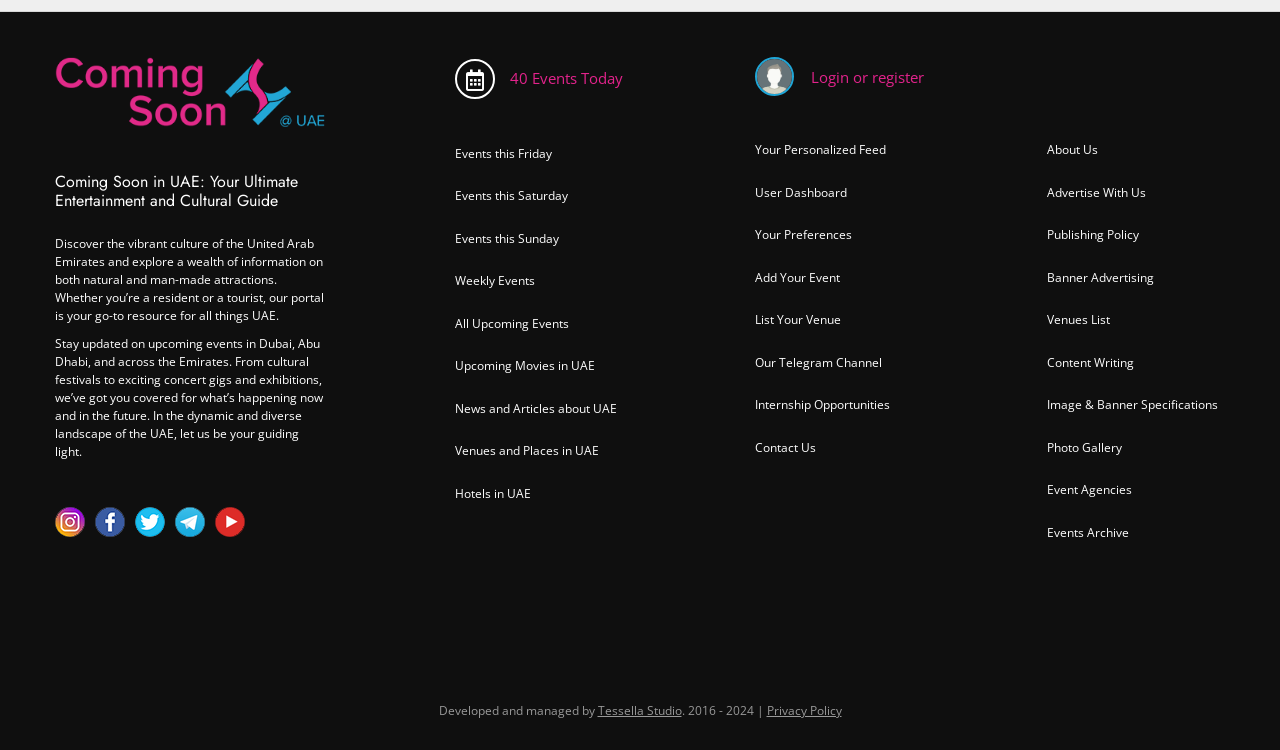Provide the bounding box coordinates in the format (top-left x, top-left y, bottom-right x, bottom-right y). All values are floating point numbers between 0 and 1. Determine the bounding box coordinate of the UI element described as: News and Articles about UAE

[0.355, 0.533, 0.482, 0.556]